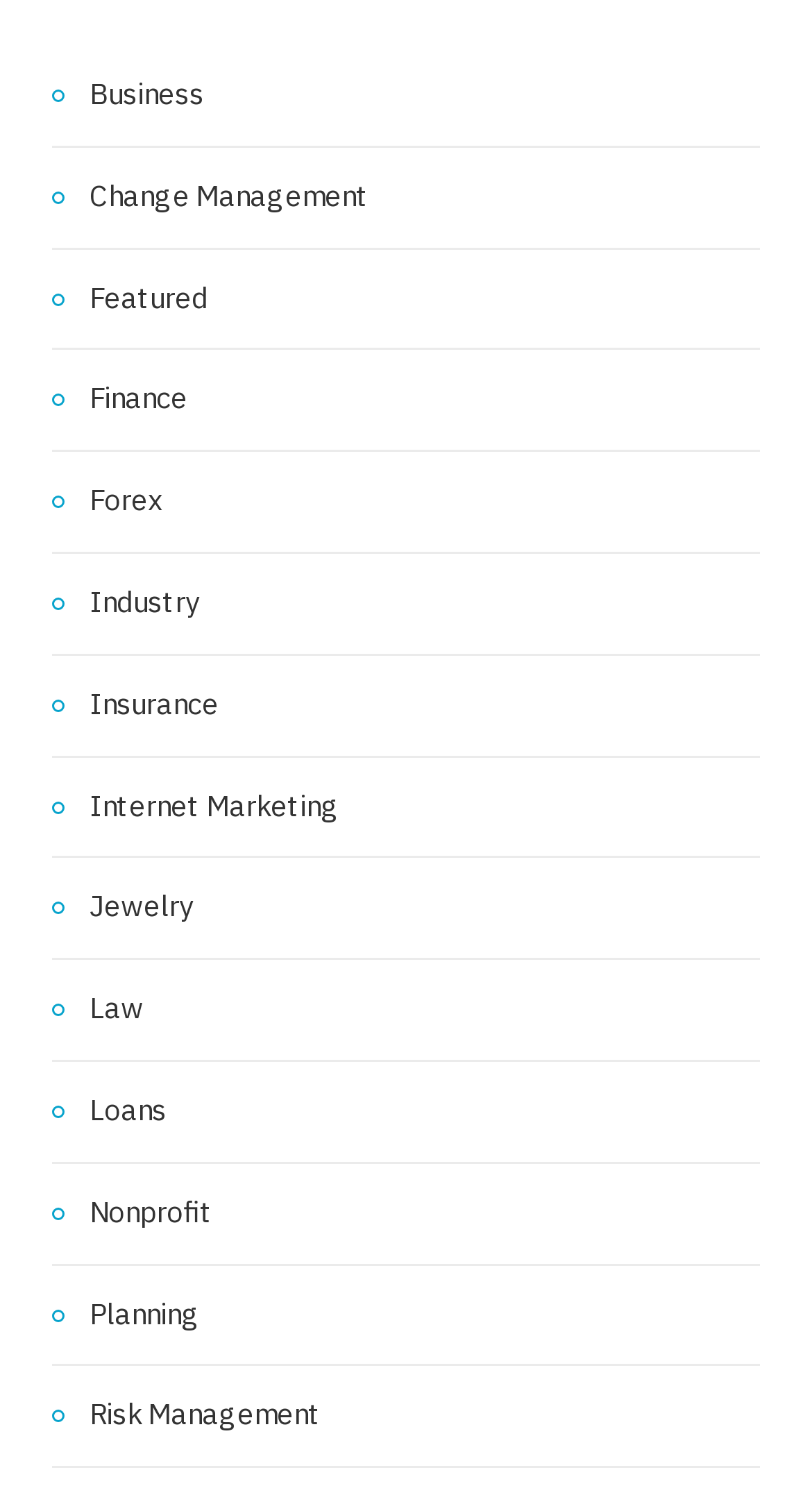Locate the bounding box coordinates of the element to click to perform the following action: 'Explore Featured'. The coordinates should be given as four float values between 0 and 1, in the form of [left, top, right, bottom].

[0.064, 0.183, 0.256, 0.216]